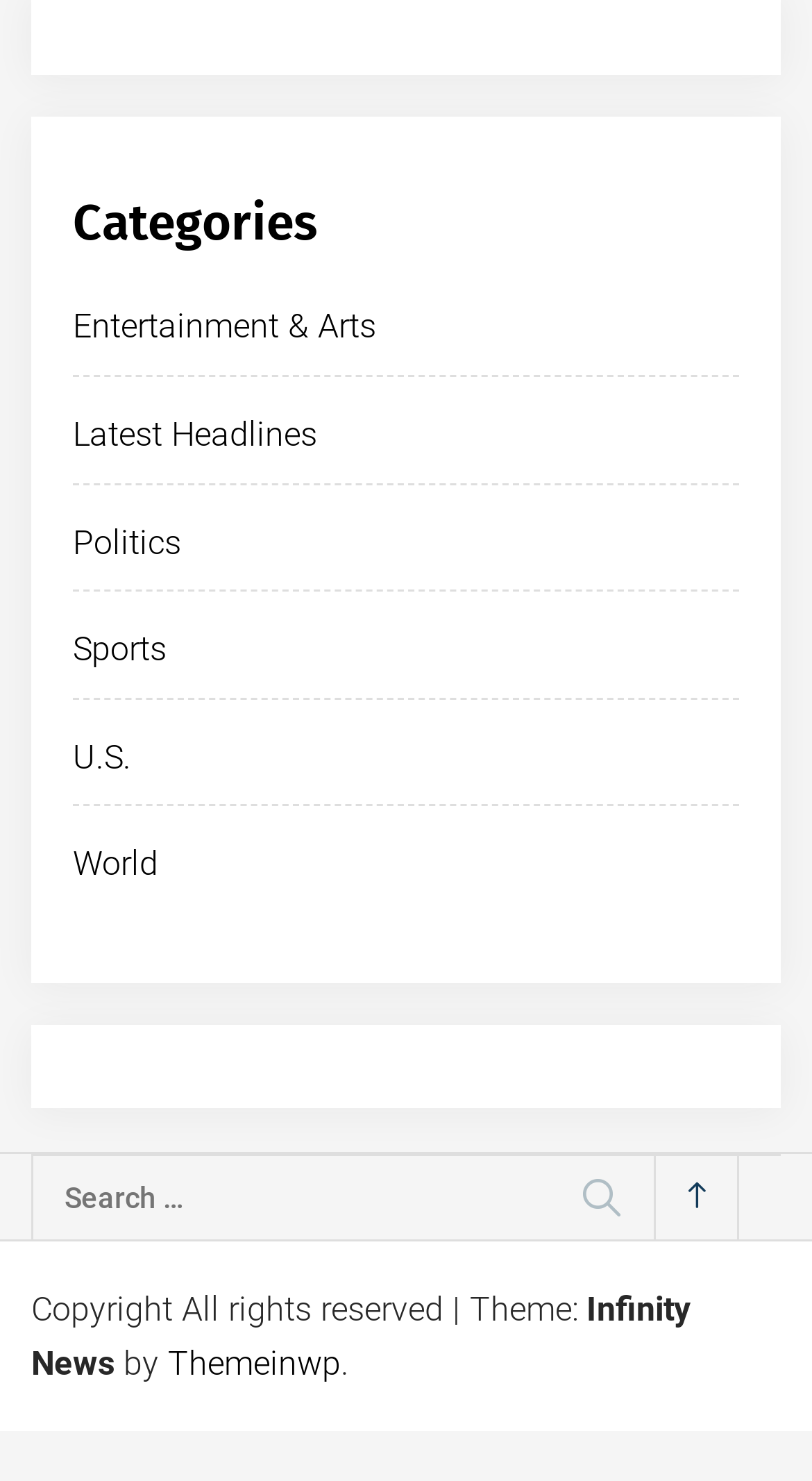Provide a single word or phrase to answer the given question: 
How many links are available under the 'Categories' heading?

6